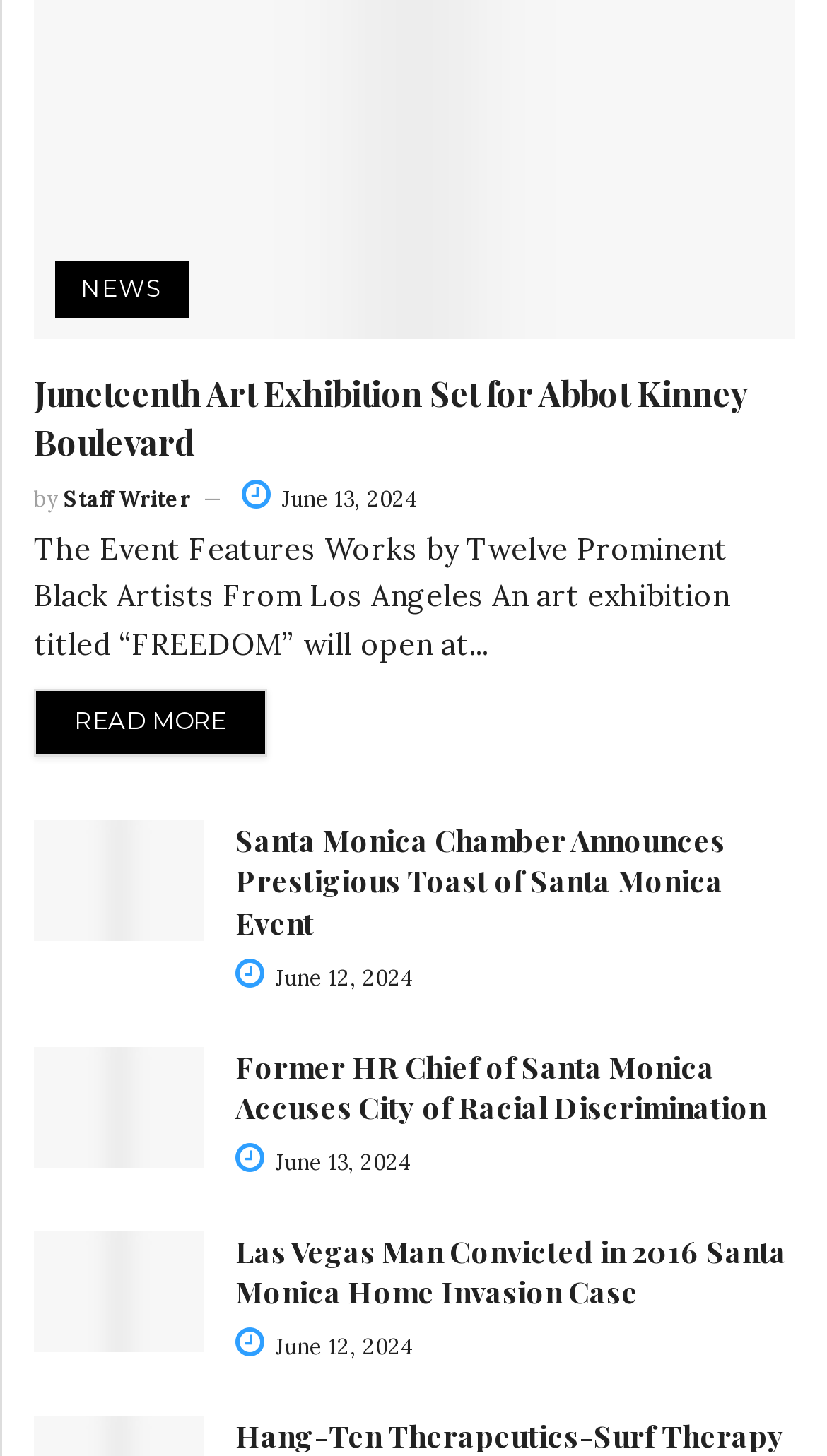Give a concise answer using one word or a phrase to the following question:
How many articles are on this webpage?

3